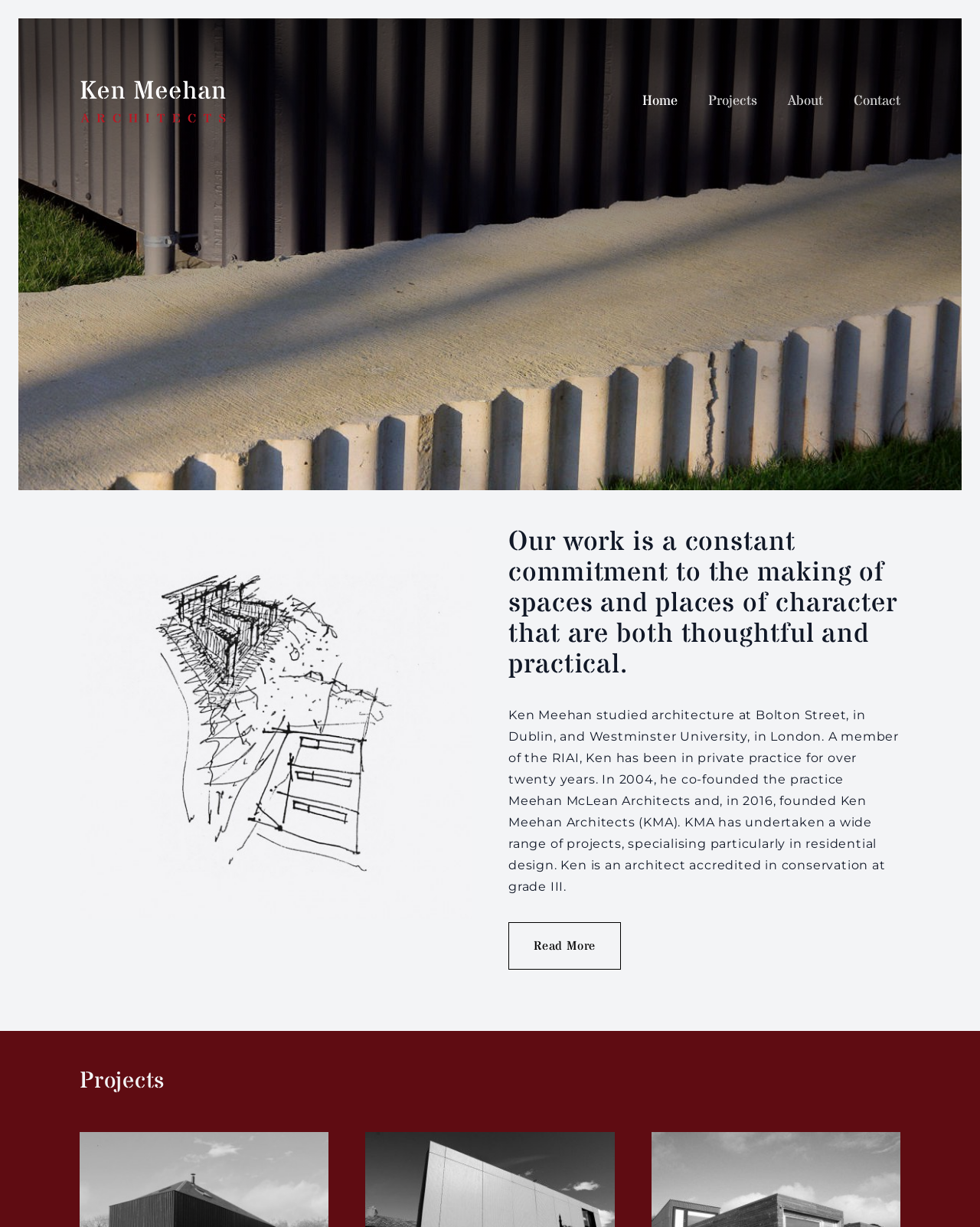What is the accreditation grade of Ken Meehan in conservation?
Kindly offer a comprehensive and detailed response to the question.

The StaticText element states that Ken Meehan is an architect accredited in conservation at grade III.